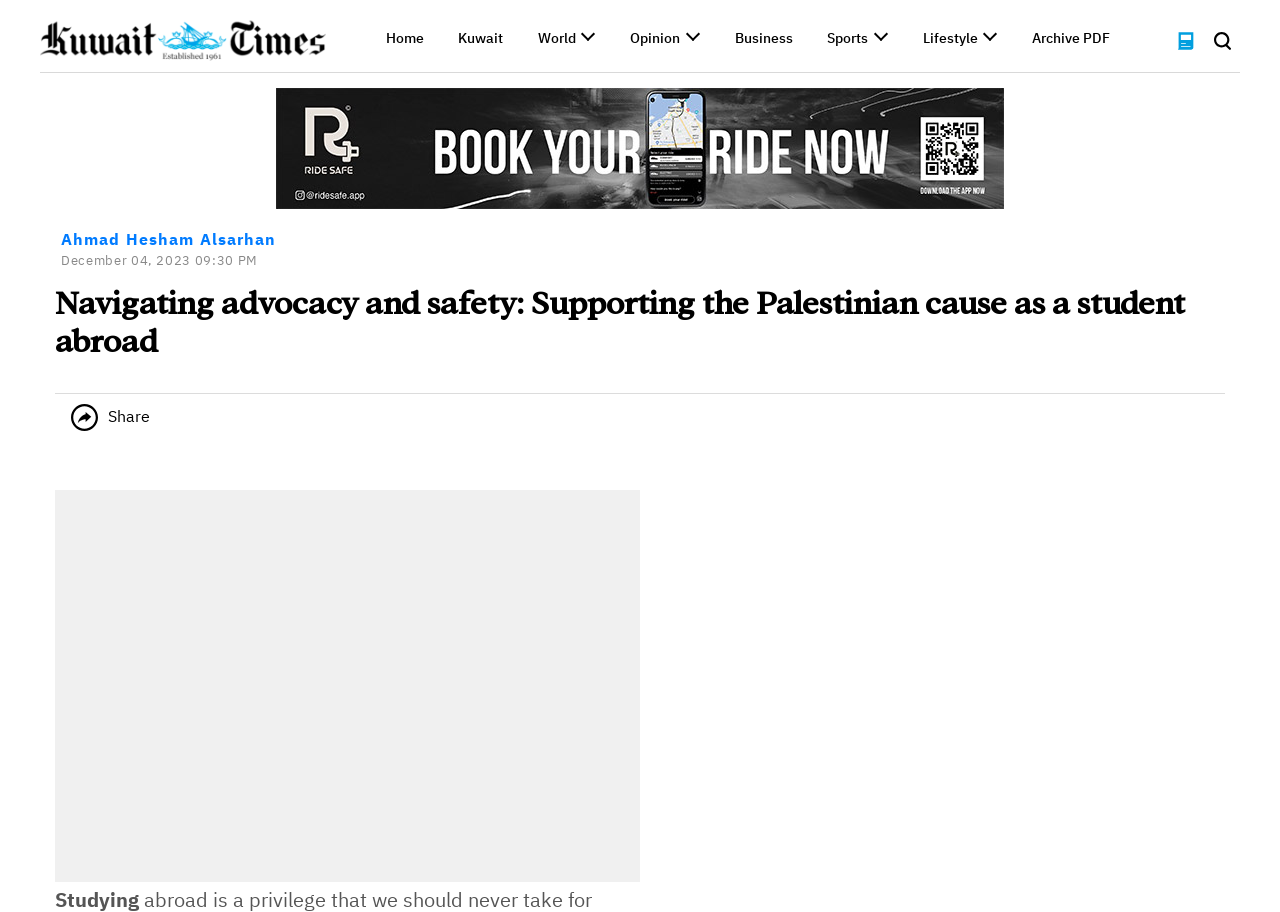Specify the bounding box coordinates for the region that must be clicked to perform the given instruction: "Click the Home link".

[0.302, 0.036, 0.331, 0.056]